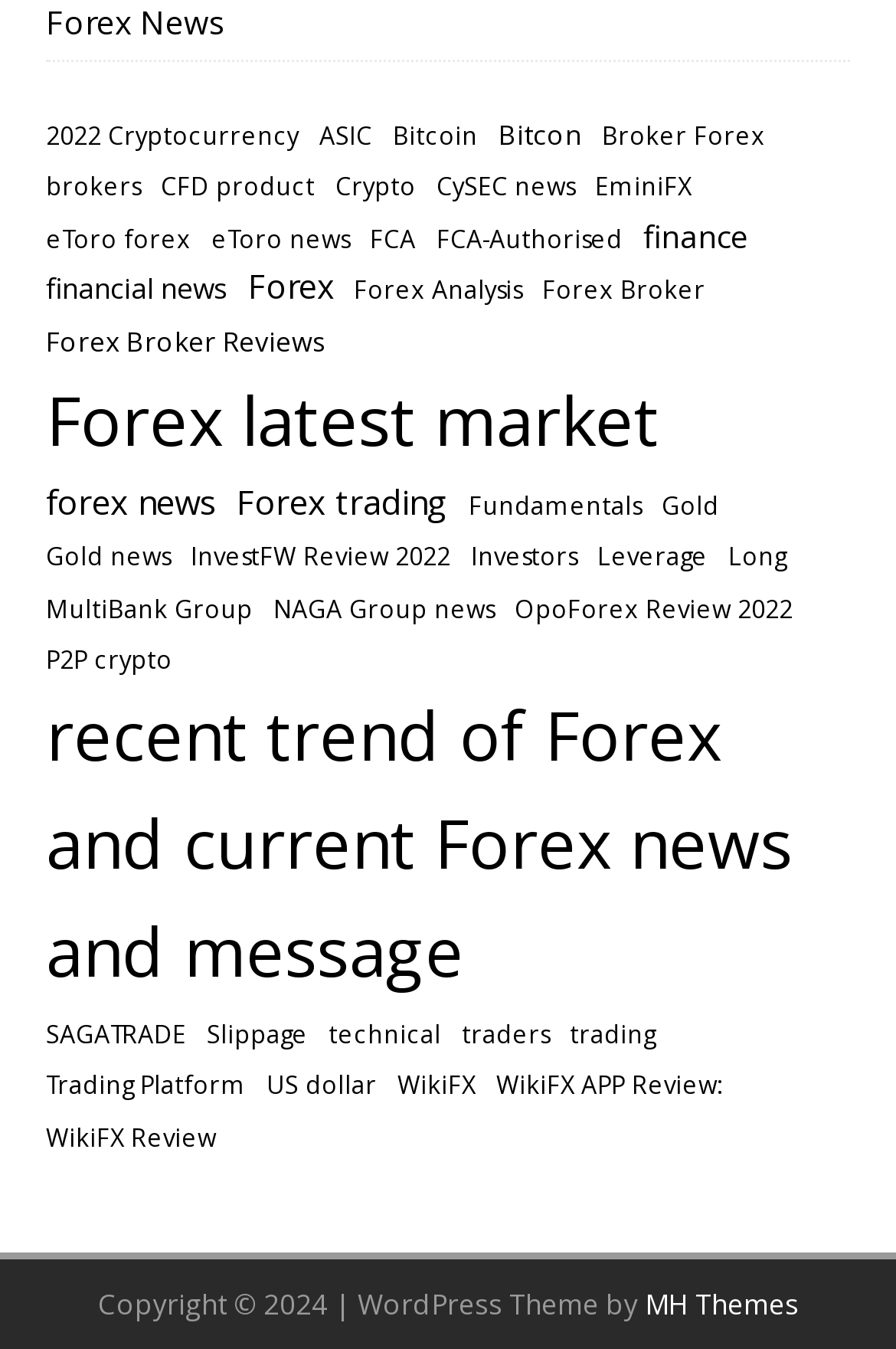Provide a short answer using a single word or phrase for the following question: 
What is the last link on the webpage?

WikiFX Review